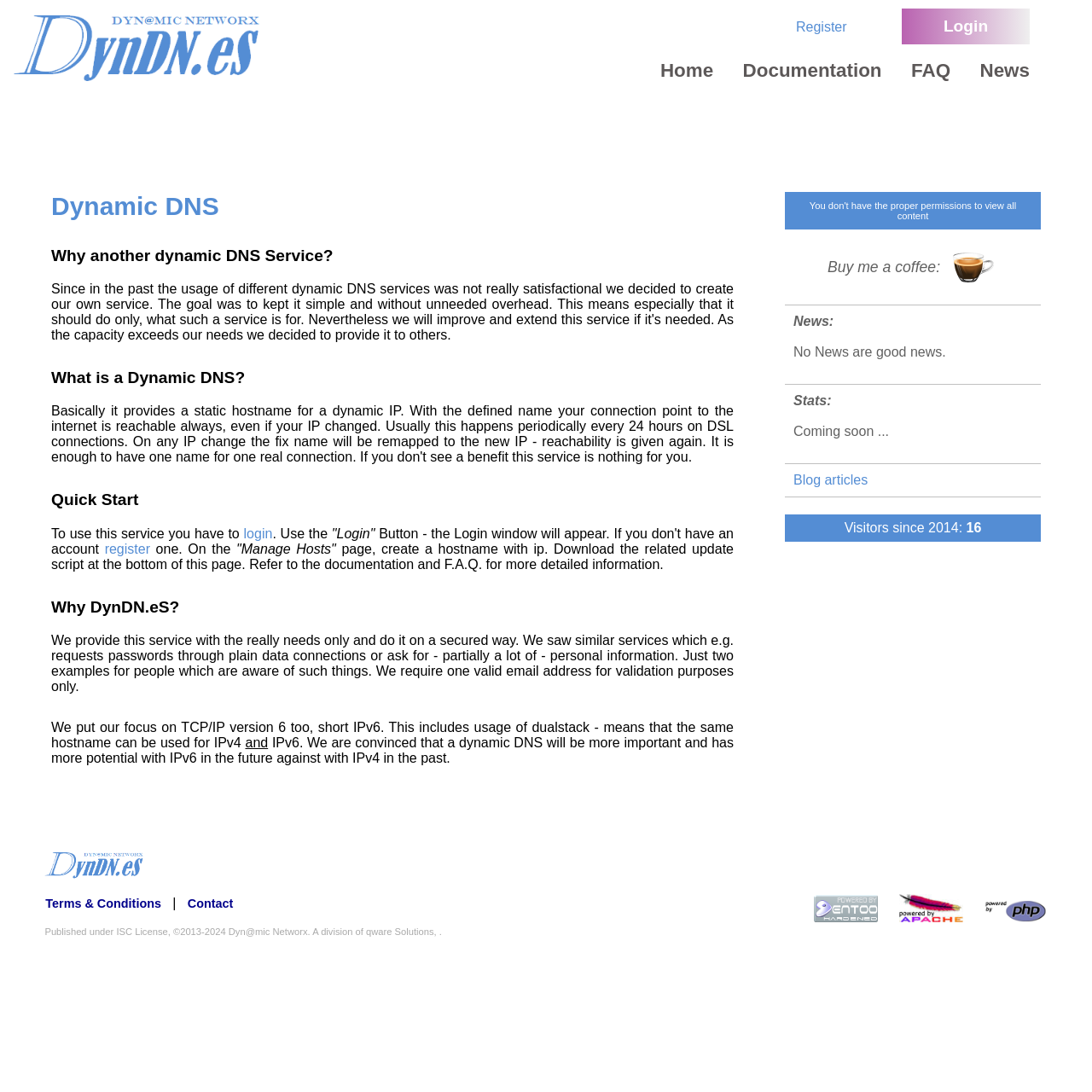Please locate the bounding box coordinates of the region I need to click to follow this instruction: "log in to the system".

[0.826, 0.008, 0.943, 0.041]